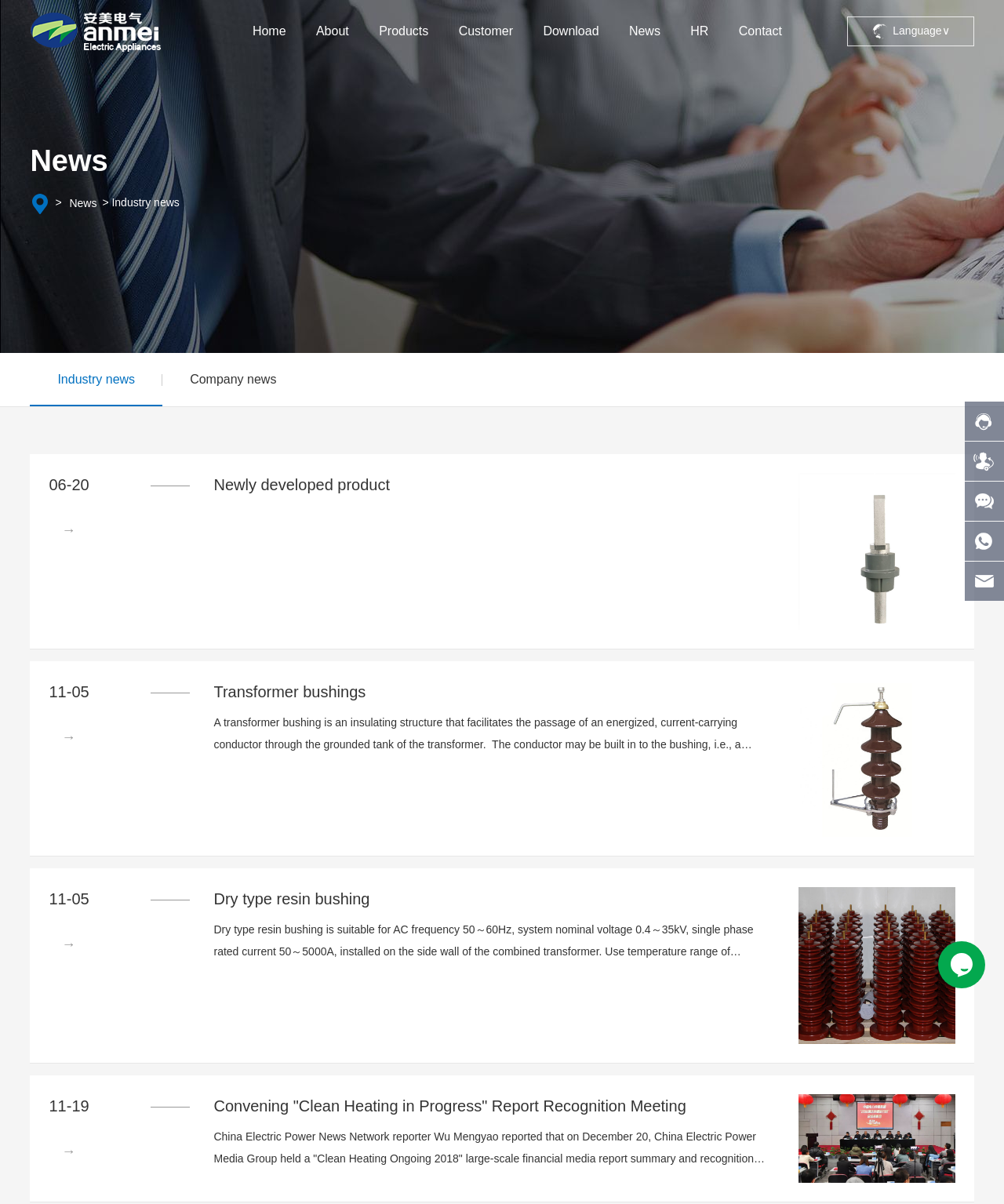Answer this question using a single word or a brief phrase:
What type of products does the company offer?

Electrical equipment